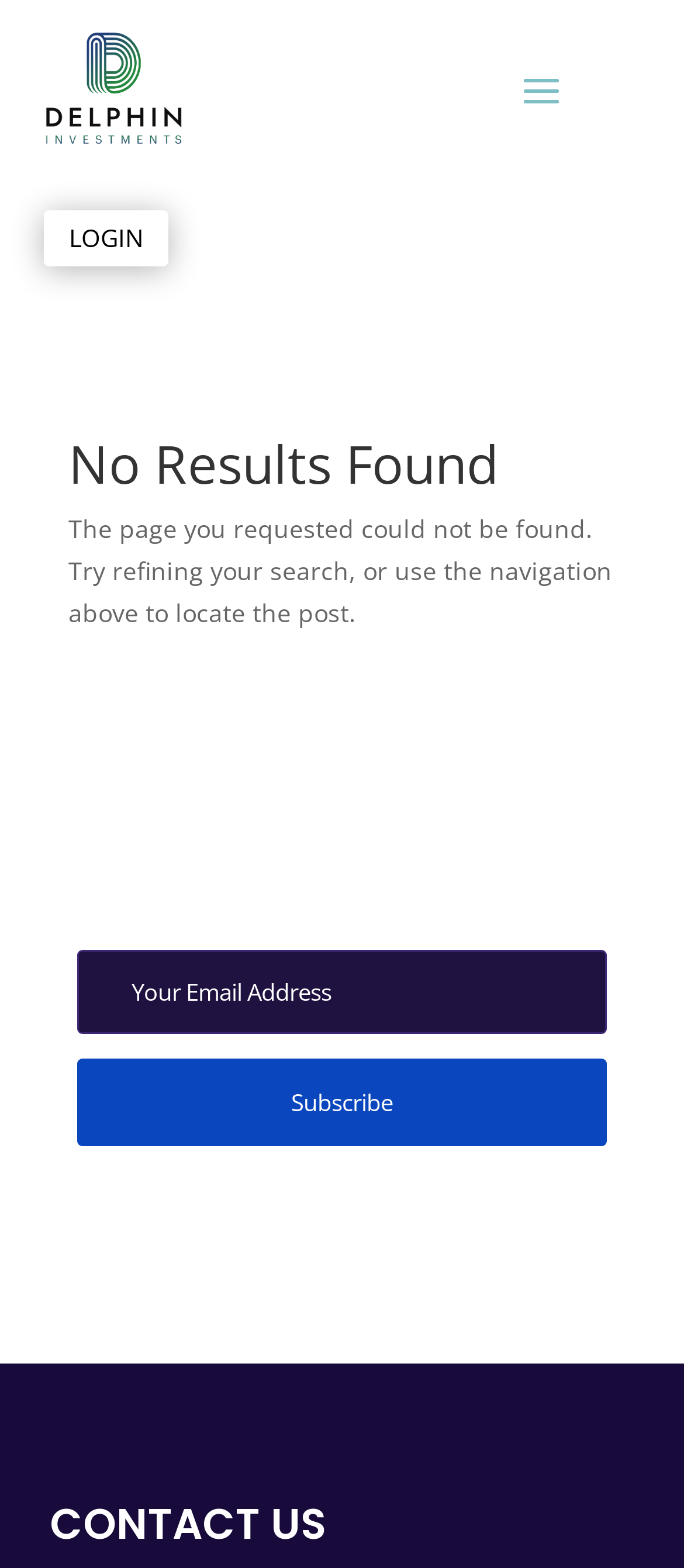Reply to the question with a single word or phrase:
What is the error message on this page?

Page not found